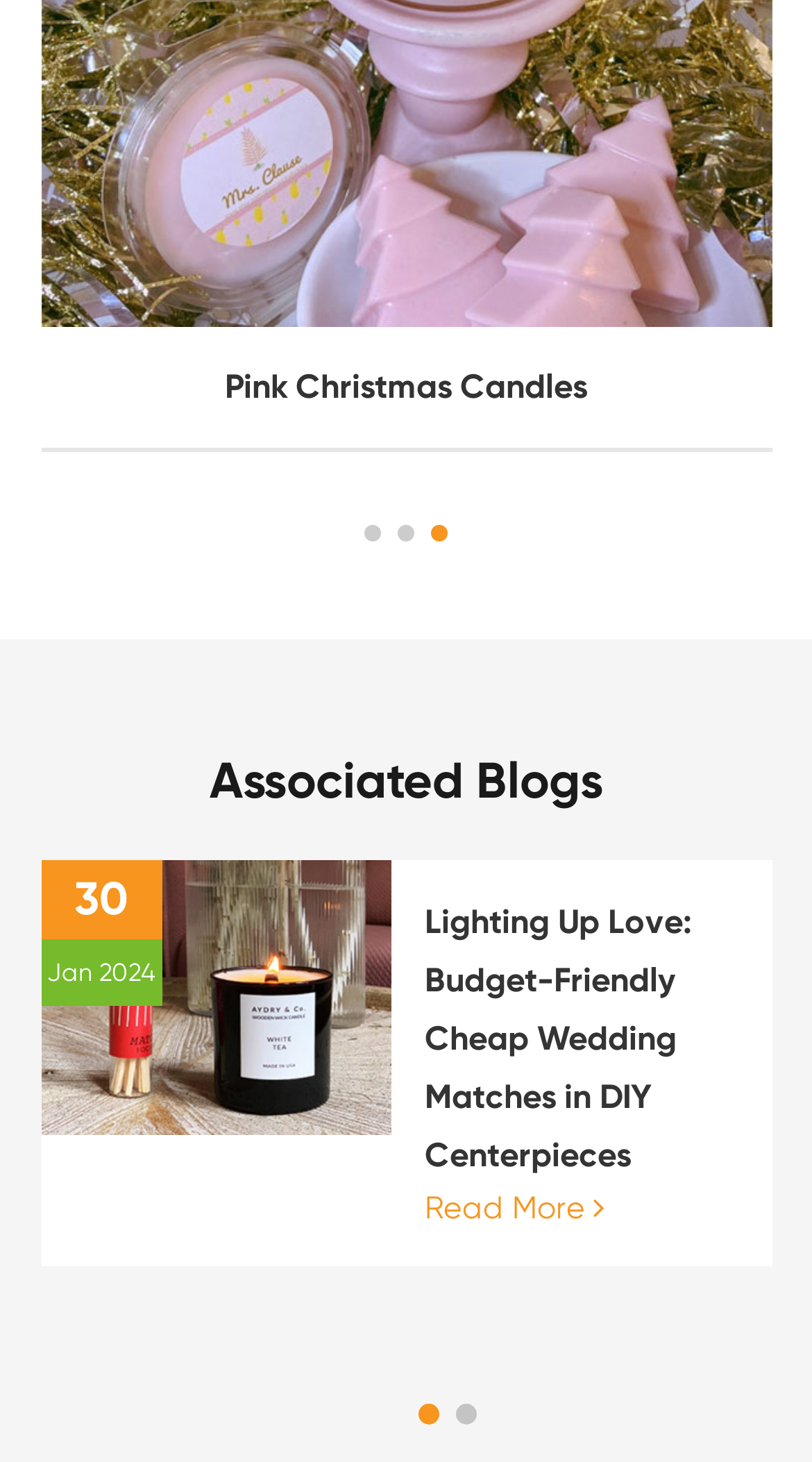Locate the bounding box coordinates of the area where you should click to accomplish the instruction: "Read more about Lighting Up Love: Budget-Friendly Cheap Wedding Matches in DIY Centerpieces".

[0.523, 0.814, 0.744, 0.839]